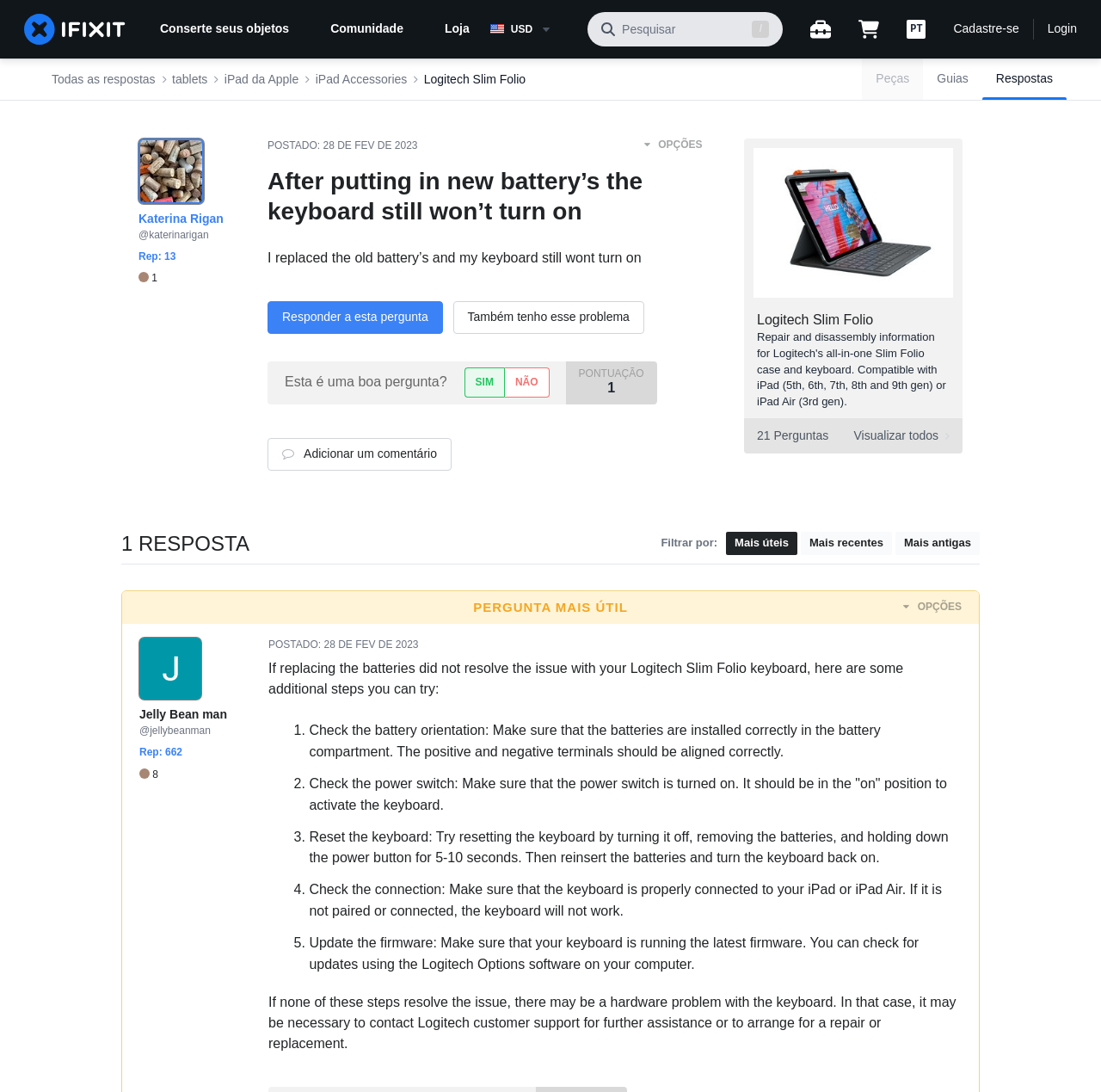Find the headline of the webpage and generate its text content.

After putting in new battery’s the keyboard still won’t turn on